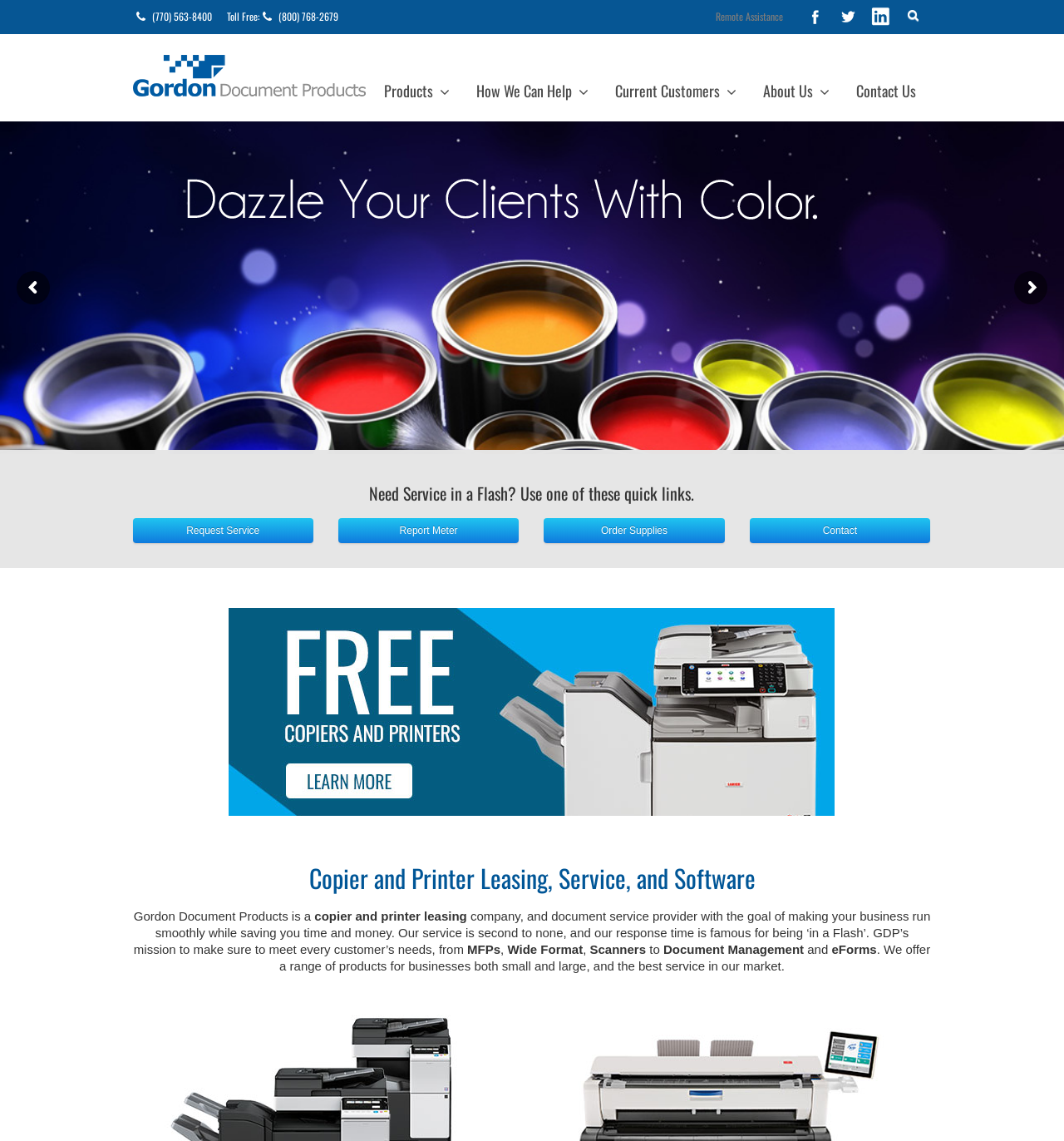Explain in detail what is displayed on the webpage.

The webpage is about Gordon Document Products, a company that specializes in copier and printer leasing, sales, management, and repair in Atlanta and surrounding areas. 

At the top left, there is a phone number "(770) 563-8400" and a toll-free number "(800) 768-2679" next to it. On the top right, there are social media links to Facebook, Twitter, LinkedIn, and a search box. 

Below the top section, there is a logo of Gordon Document Products with a link to the company's homepage. Next to the logo, there are links to "Products", "Current Customers", "About Us", and "Contact Us". 

In the middle of the page, there is a section titled "Need Service in a Flash? Use one of these quick links." This section contains four links: "Request Service", "Report Meter", "Order Supplies", and "Contact". 

Below this section, there is a heading that reads "Copier and Printer Leasing, Service, and Software". The company's mission statement and services are described in a paragraph below the heading. The services mentioned include copier and printer leasing, MFPs, Wide Format, Scanners, Document Management, and eForms.